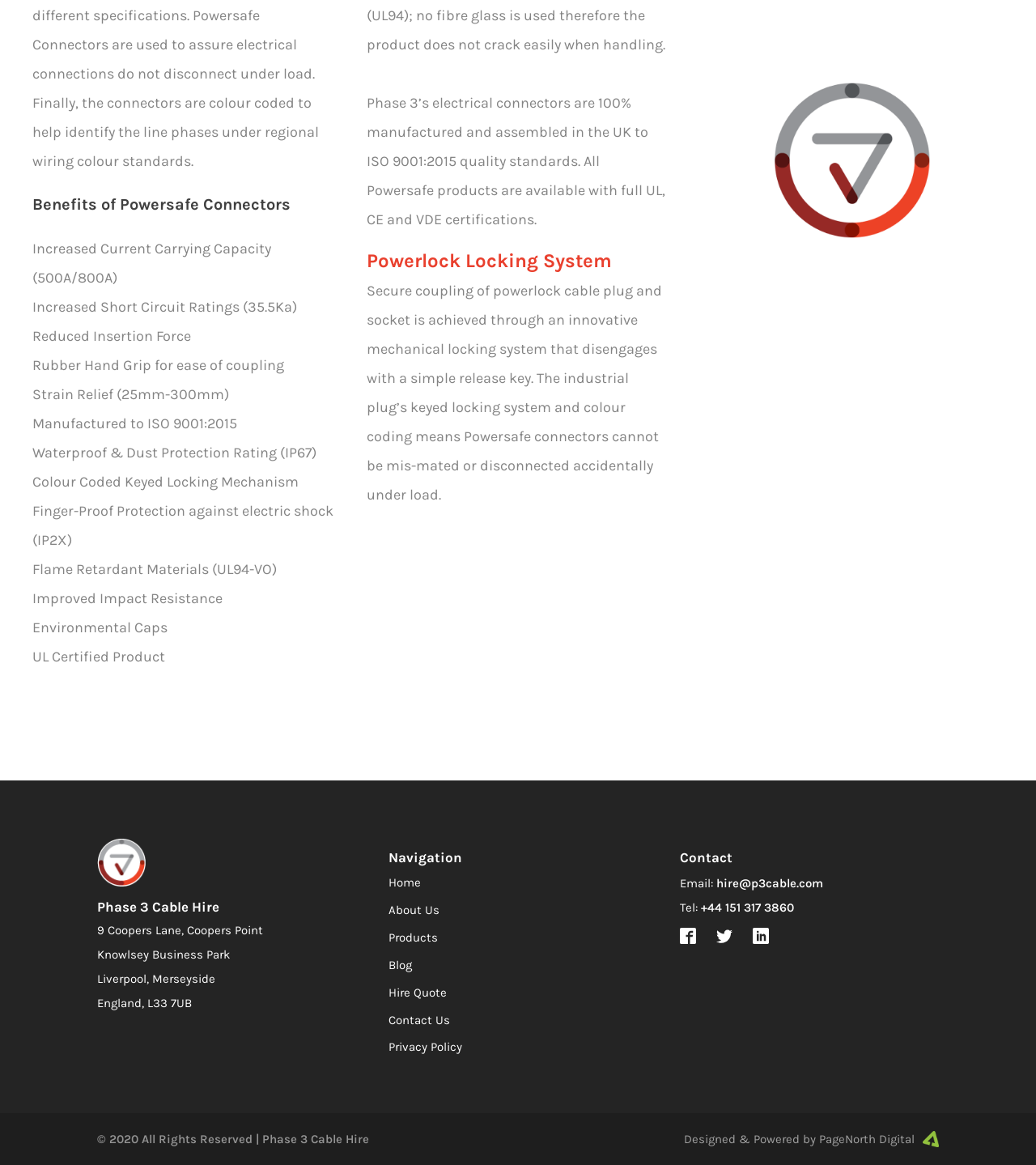Extract the bounding box coordinates for the UI element described by the text: "Phase 3 Cable Hire". The coordinates should be in the form of [left, top, right, bottom] with values between 0 and 1.

[0.094, 0.761, 0.212, 0.788]